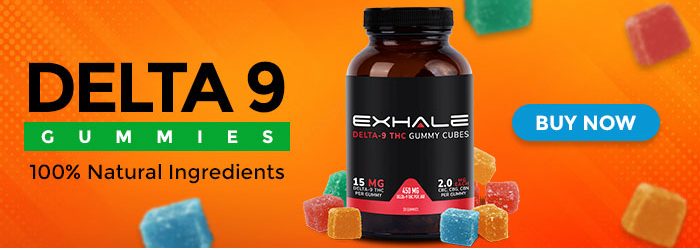Refer to the screenshot and give an in-depth answer to this question: What is the background color of the advertisement?

The caption describes the advertisement's design, mentioning that the colorful gummy cubes are placed against a bright orange background, which indicates the background color of the advertisement.